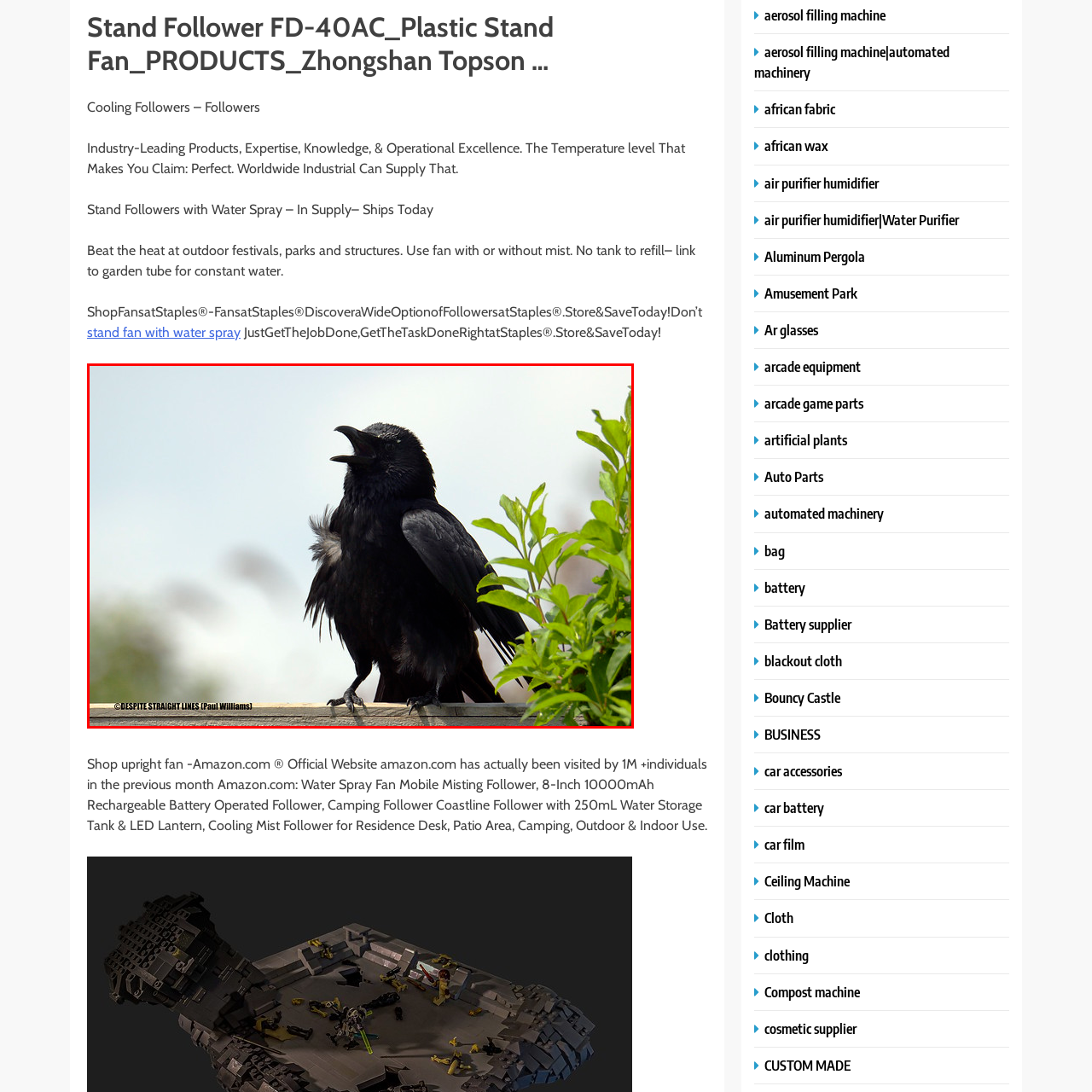View the part of the image marked by the red boundary and provide a one-word or short phrase answer to this question: 
Is the background of the image blurred?

Yes